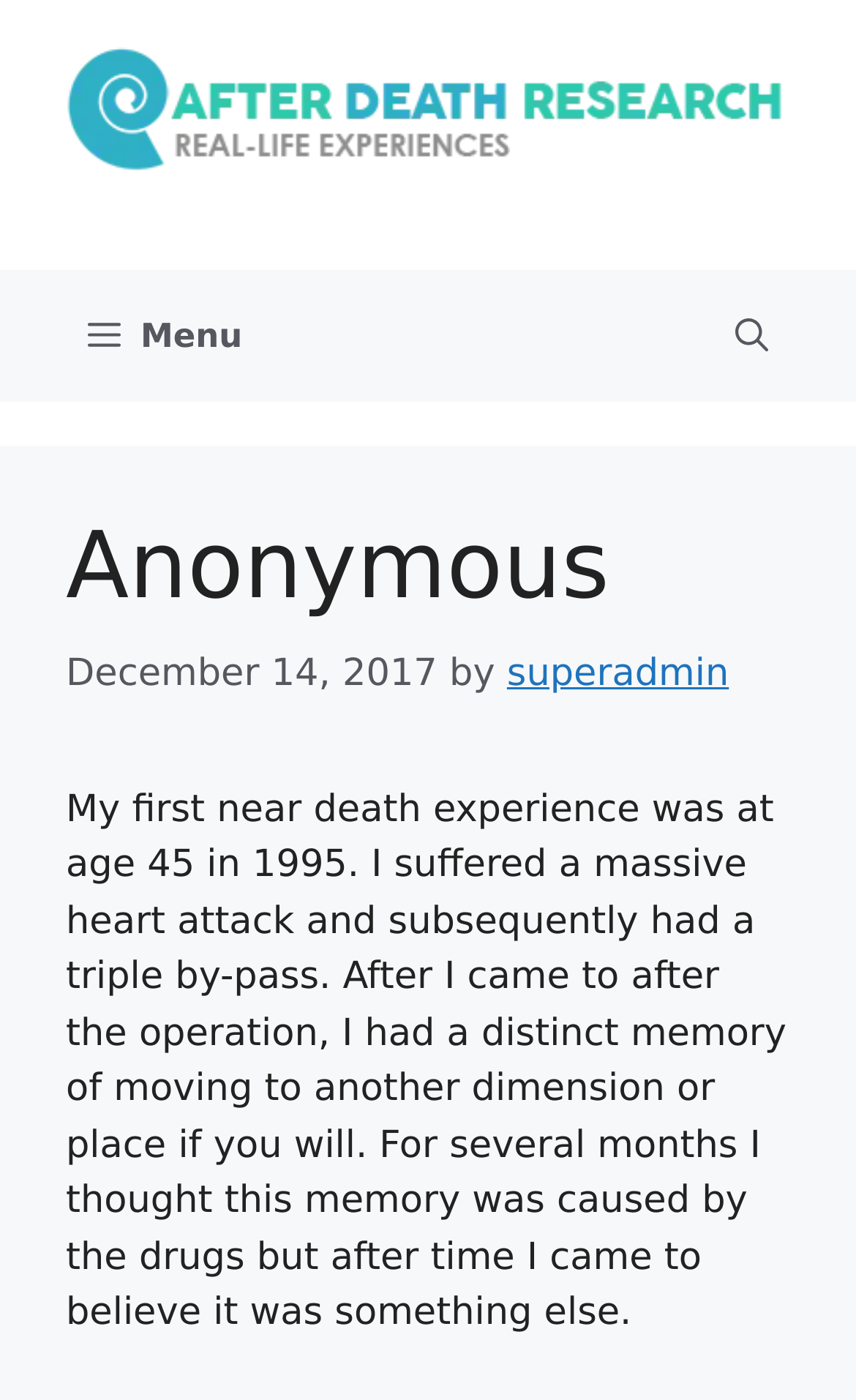What is the purpose of the button?
Please provide a single word or phrase answer based on the image.

Menu